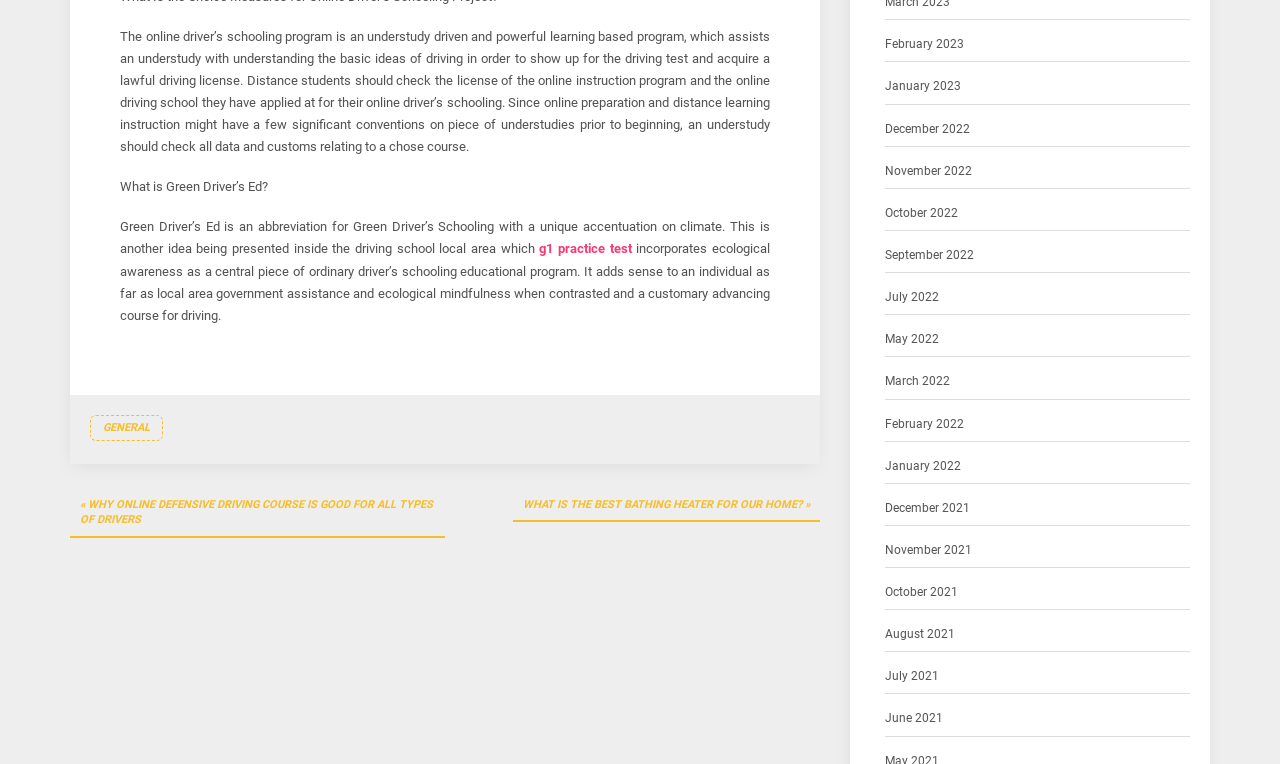Give a one-word or short phrase answer to the question: 
What is the navigation section labeled as?

Posts